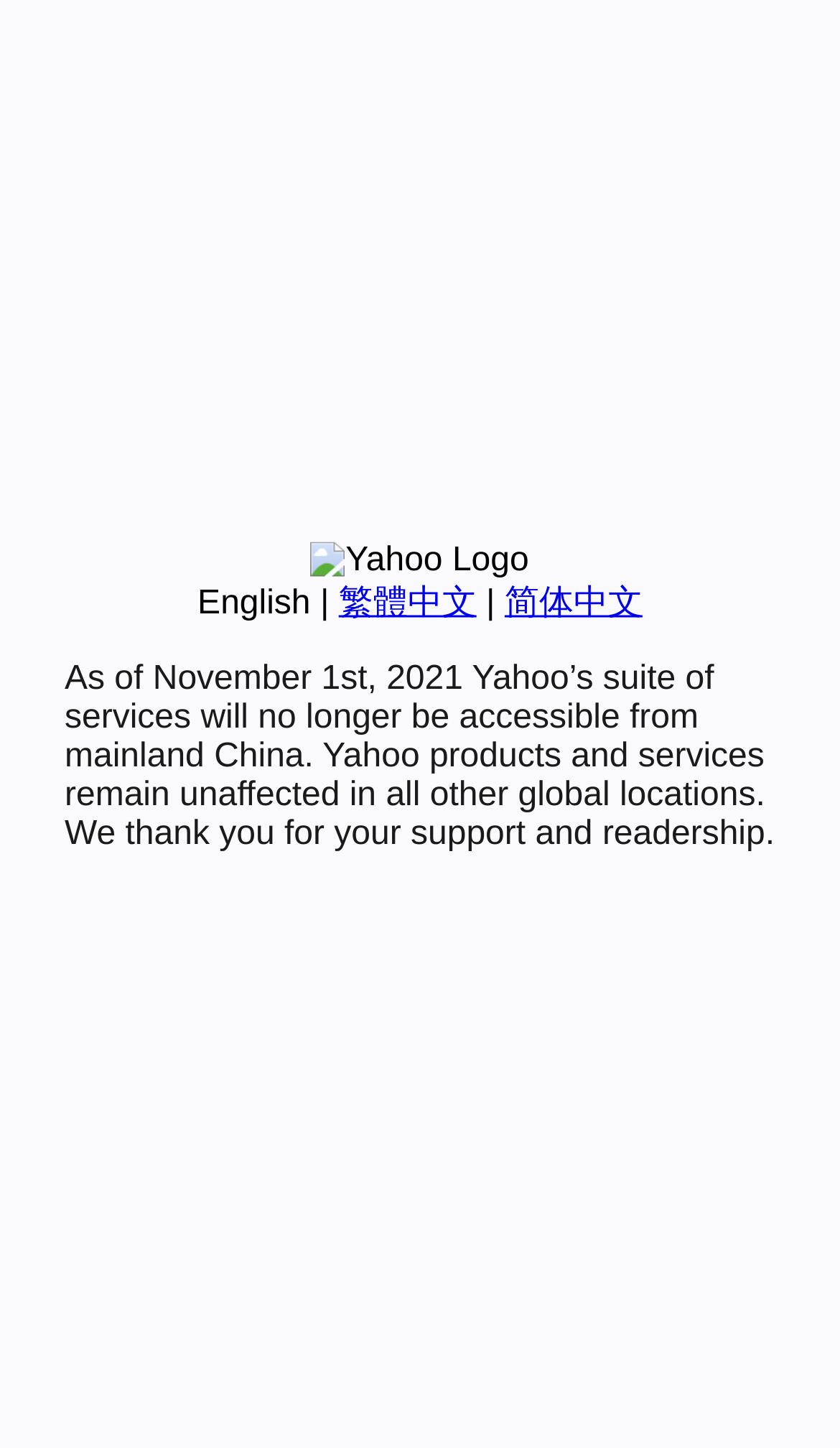Based on the provided description, "繁體中文", find the bounding box of the corresponding UI element in the screenshot.

[0.403, 0.404, 0.567, 0.429]